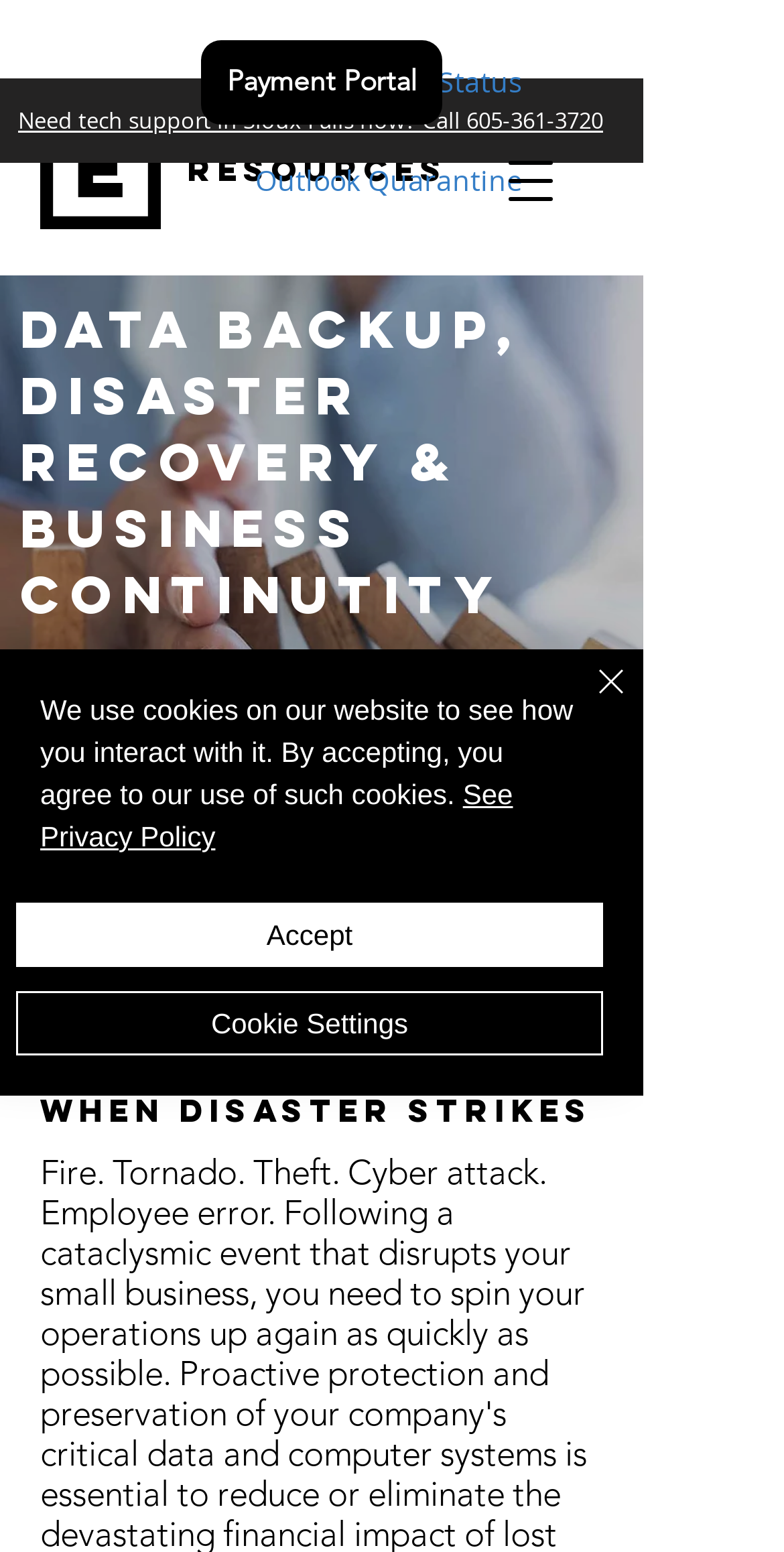Identify the bounding box coordinates for the element you need to click to achieve the following task: "Click the ELBO logo". Provide the bounding box coordinates as four float numbers between 0 and 1, in the form [left, top, right, bottom].

[0.051, 0.07, 0.205, 0.148]